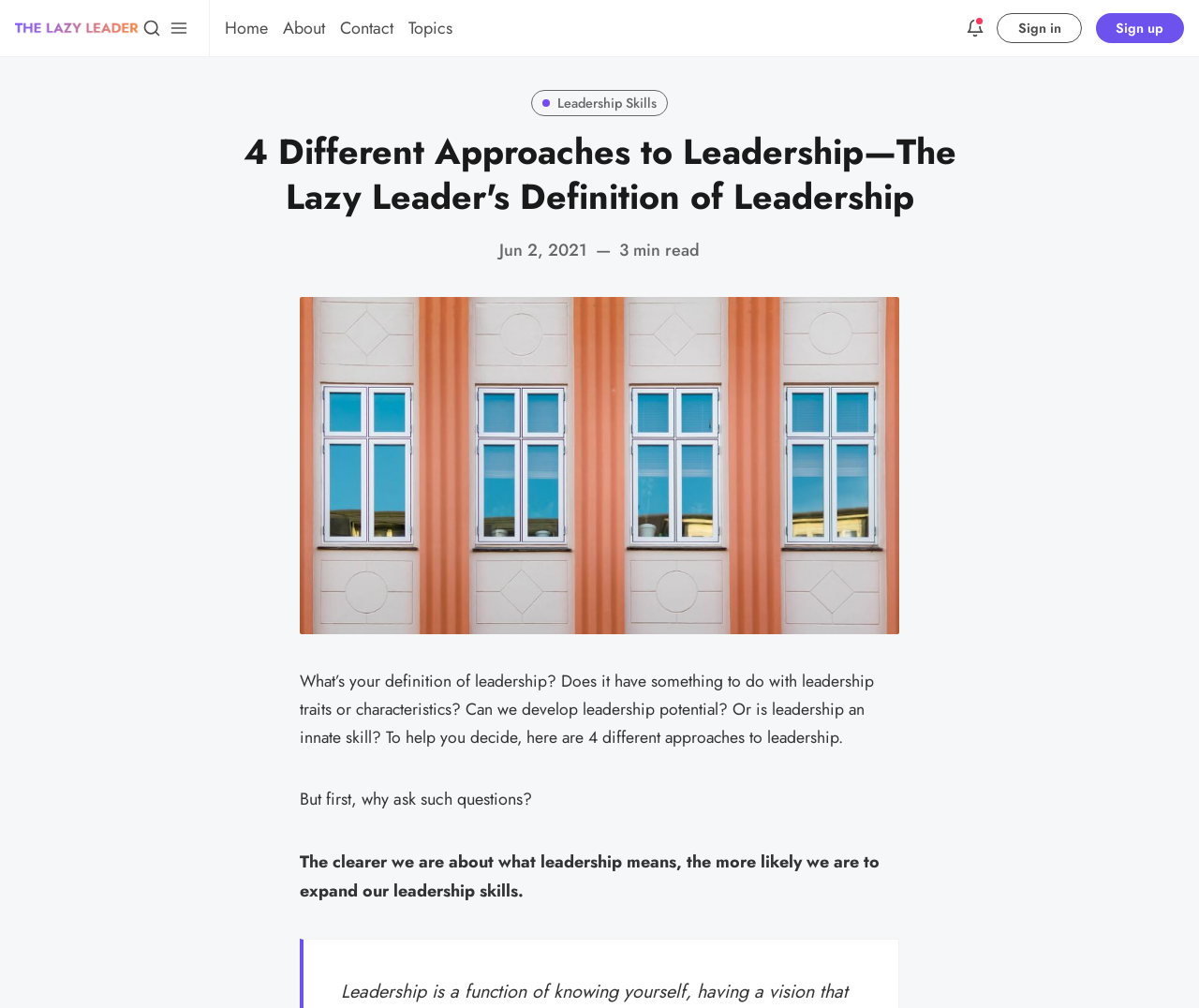Locate the bounding box coordinates of the region to be clicked to comply with the following instruction: "Sign in to the website". The coordinates must be four float numbers between 0 and 1, in the form [left, top, right, bottom].

[0.831, 0.013, 0.903, 0.043]